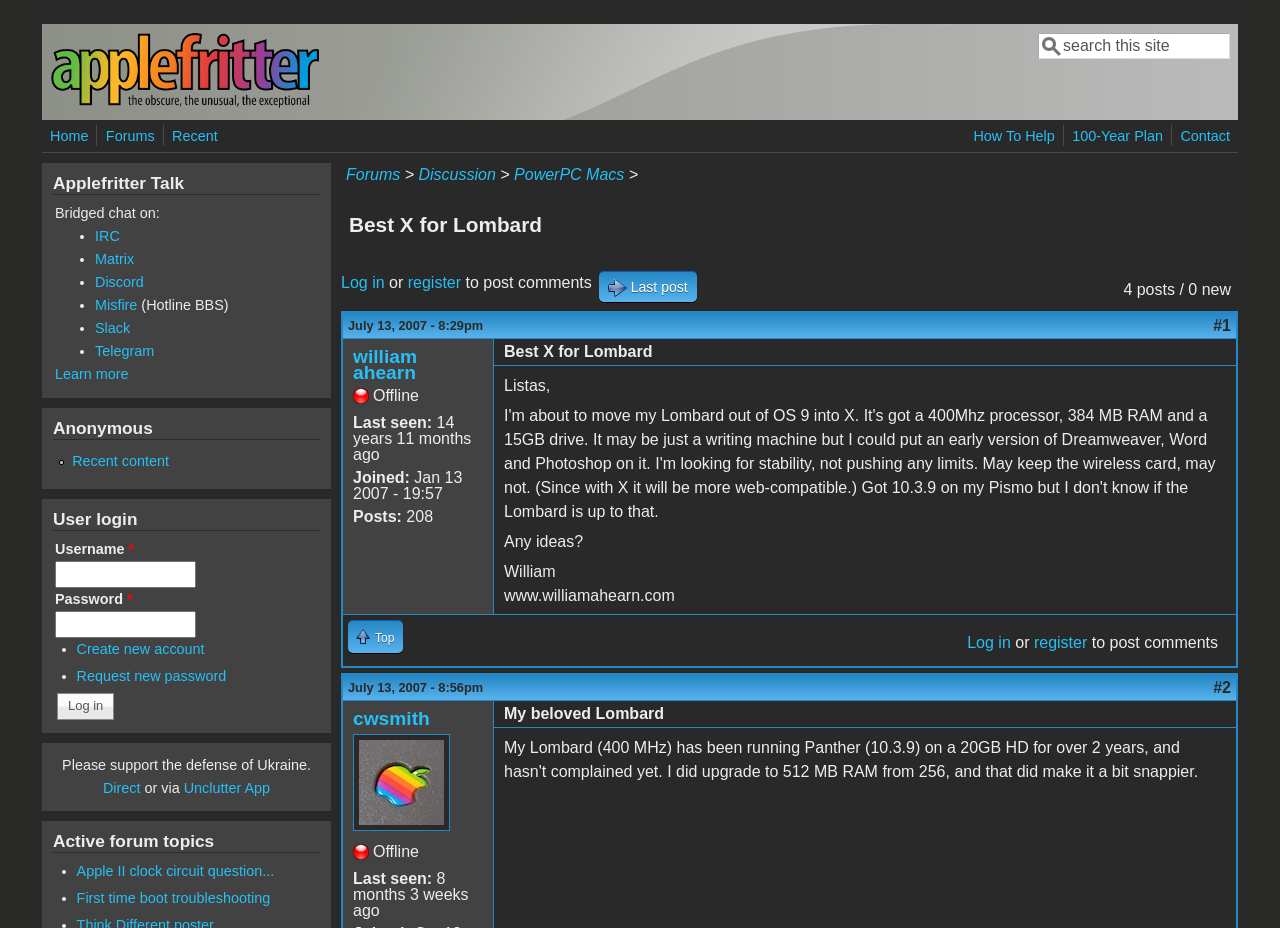Kindly determine the bounding box coordinates of the area that needs to be clicked to fulfill this instruction: "Search for something".

[0.811, 0.036, 0.961, 0.064]